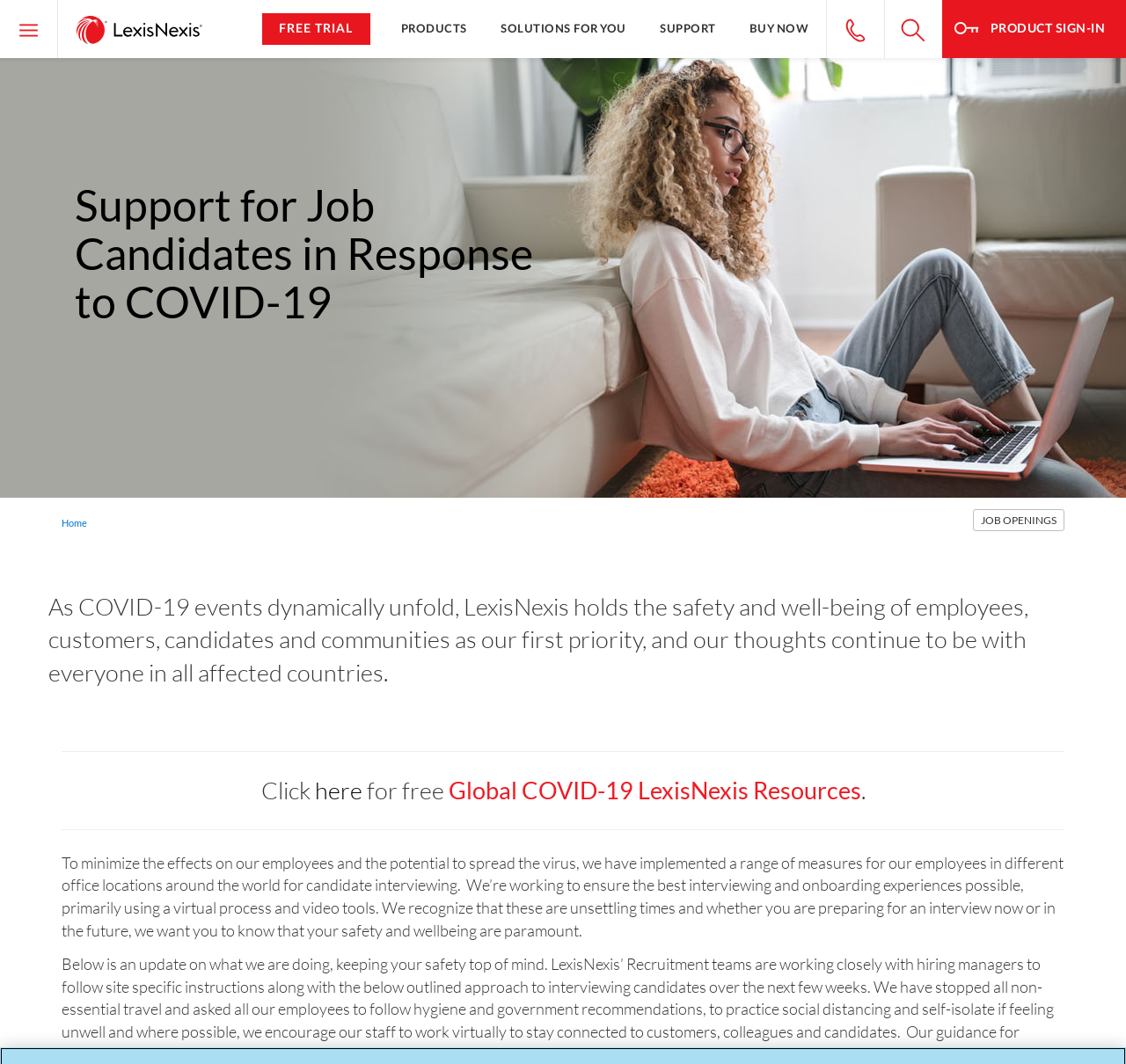Show the bounding box coordinates for the HTML element as described: "Free Trial".

[0.233, 0.012, 0.329, 0.042]